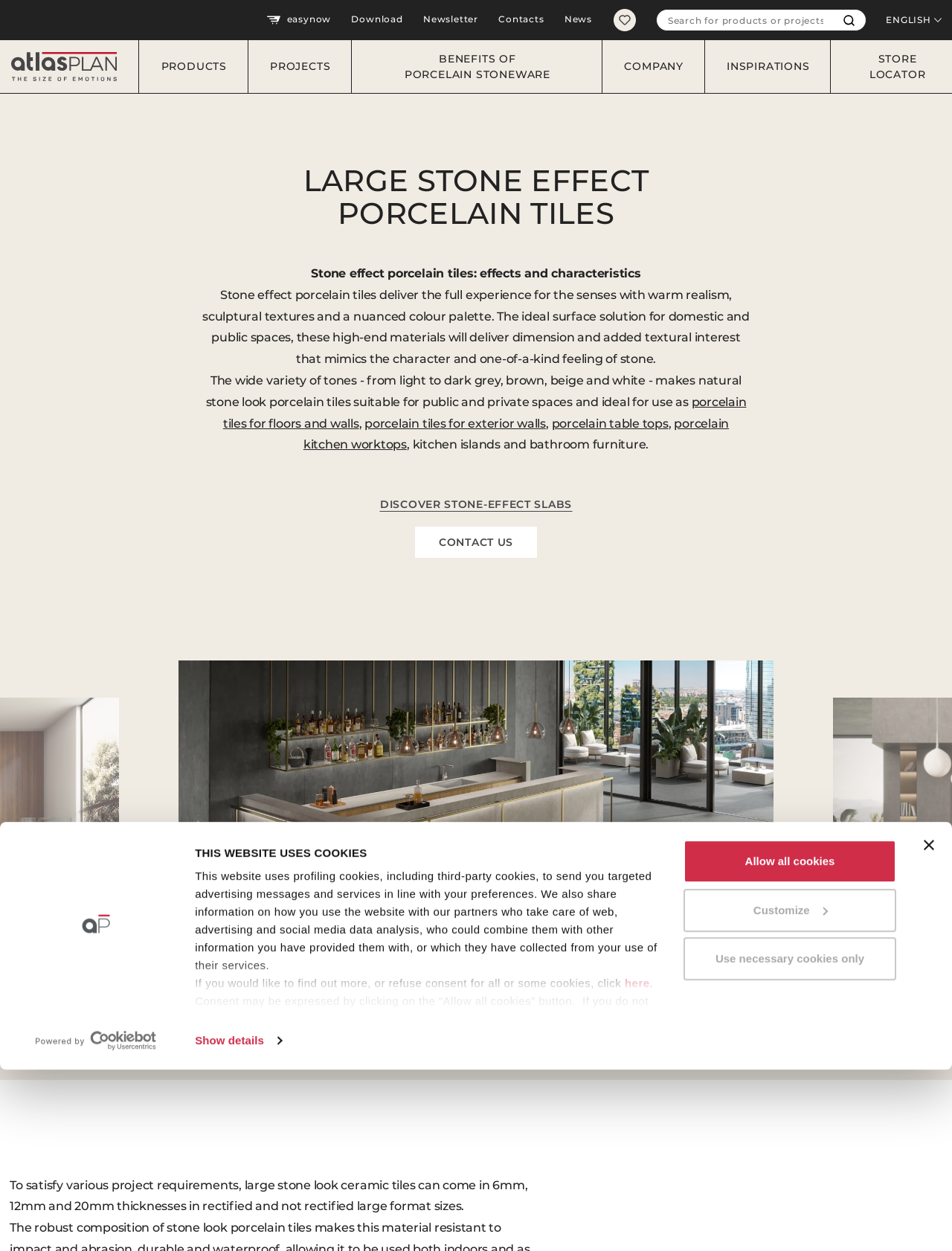Please specify the bounding box coordinates of the clickable section necessary to execute the following command: "Click the 'Return to the homepage' link".

[0.0, 0.033, 0.146, 0.074]